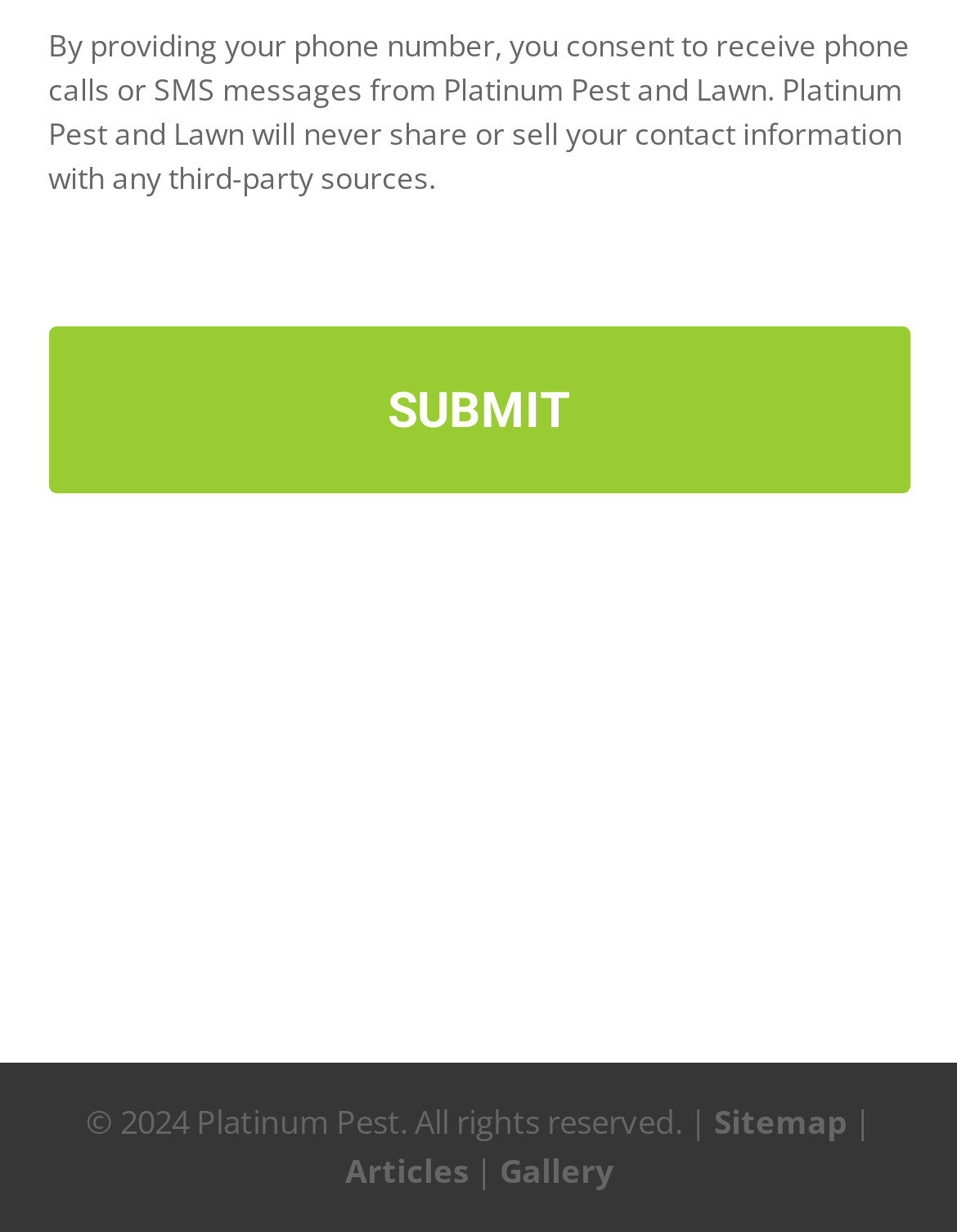How many links are present at the bottom of the webpage?
Please provide a comprehensive answer based on the visual information in the image.

There are three links present at the bottom of the webpage, which are 'Sitemap', 'Articles', and 'Gallery', identified by their respective link elements with bounding box coordinates indicating their vertical position at the bottom of the webpage.